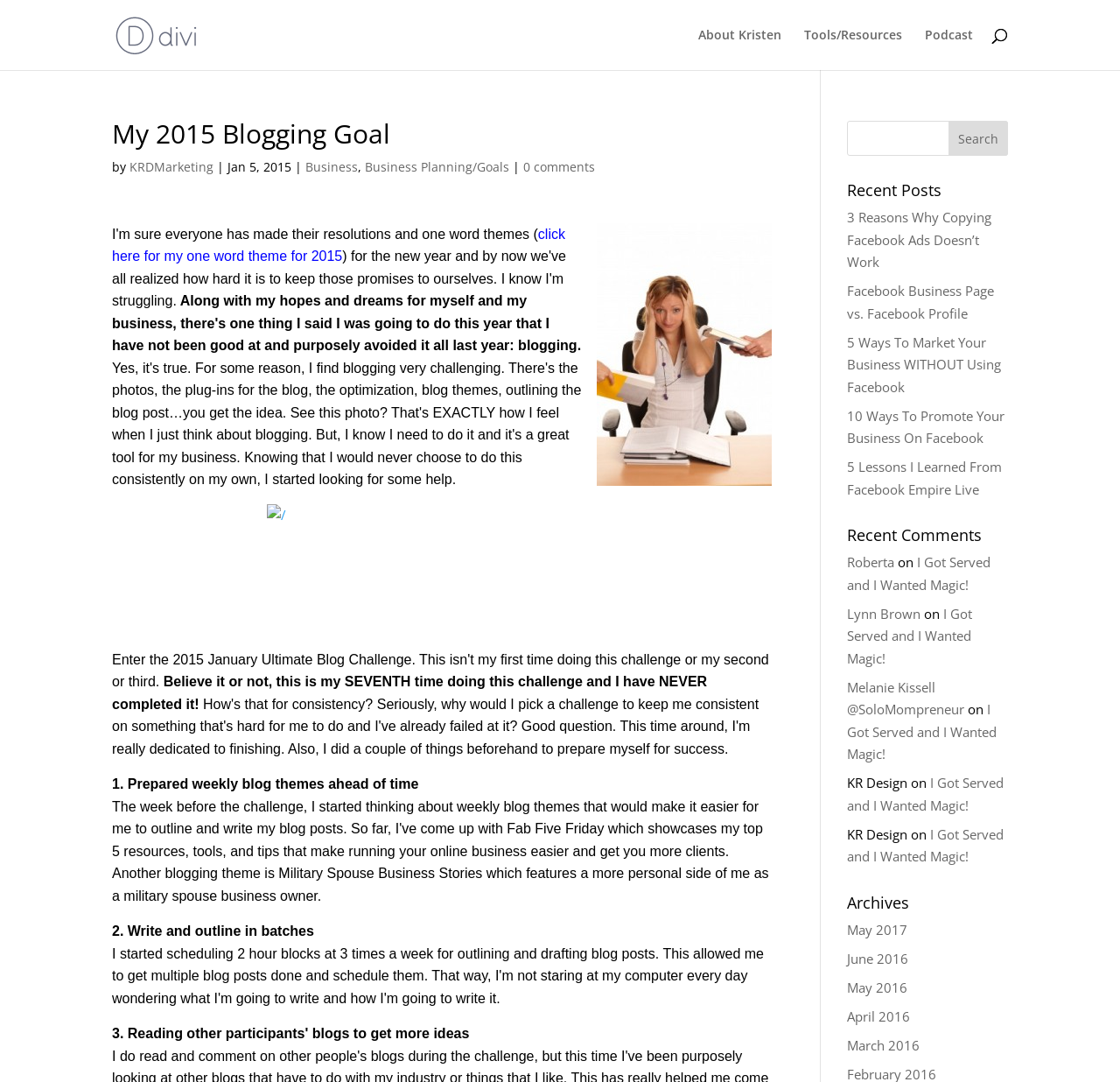Please identify the bounding box coordinates of the area I need to click to accomplish the following instruction: "visit home page".

None